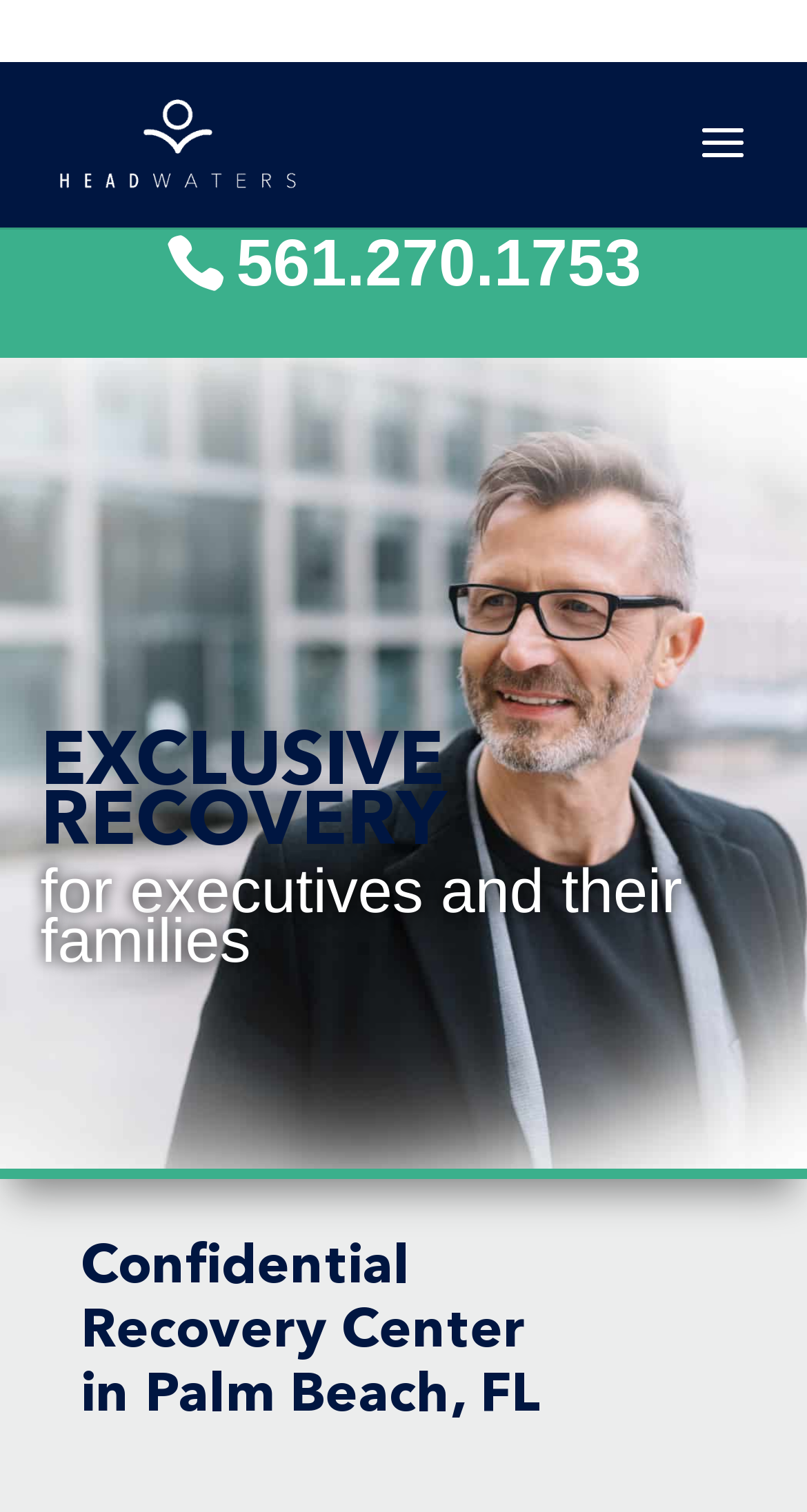Given the description: "aria-label="Menu"", determine the bounding box coordinates of the UI element. The coordinates should be formatted as four float numbers between 0 and 1, [left, top, right, bottom].

None